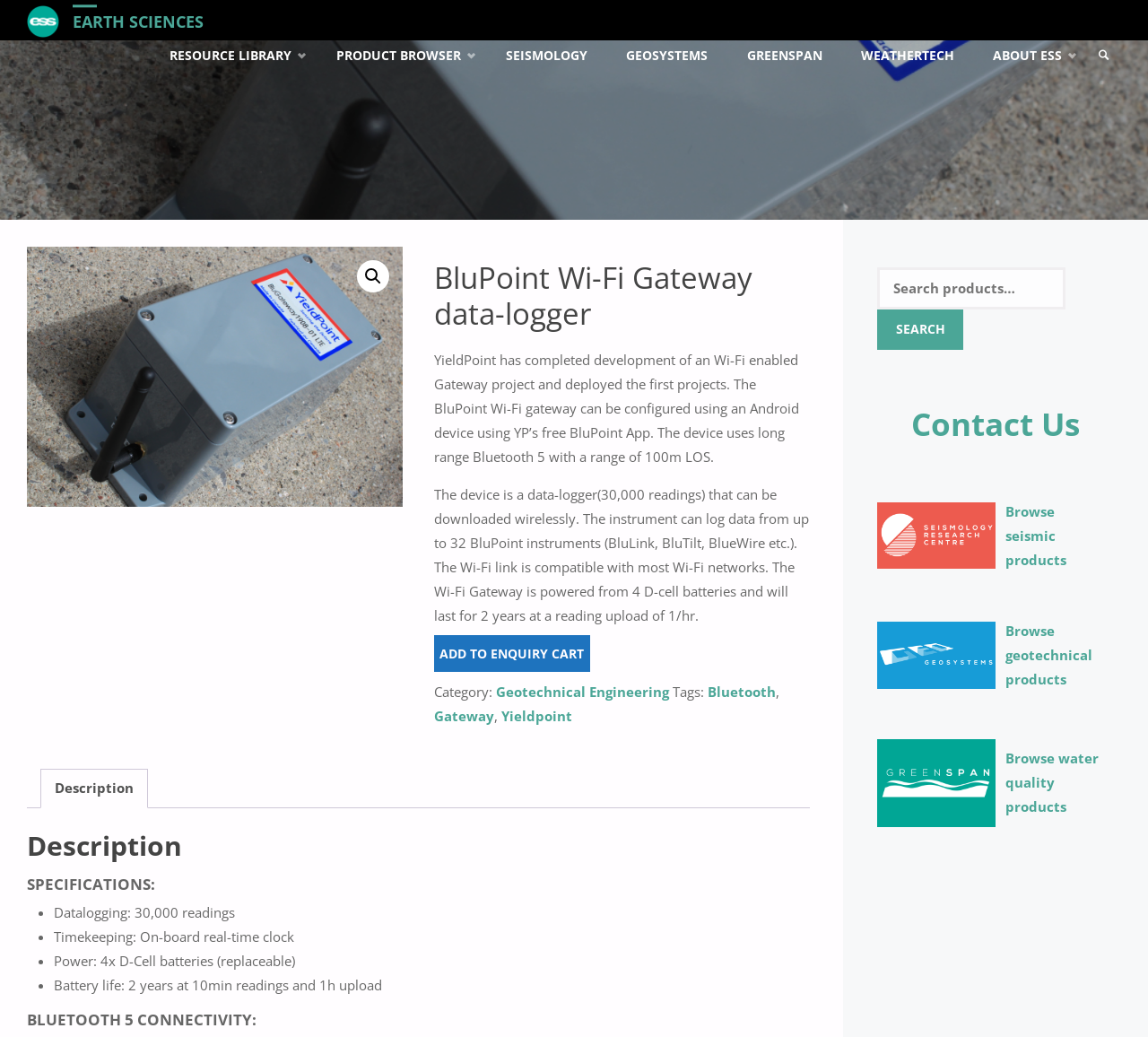Highlight the bounding box of the UI element that corresponds to this description: "Search".

[0.952, 0.039, 0.972, 0.069]